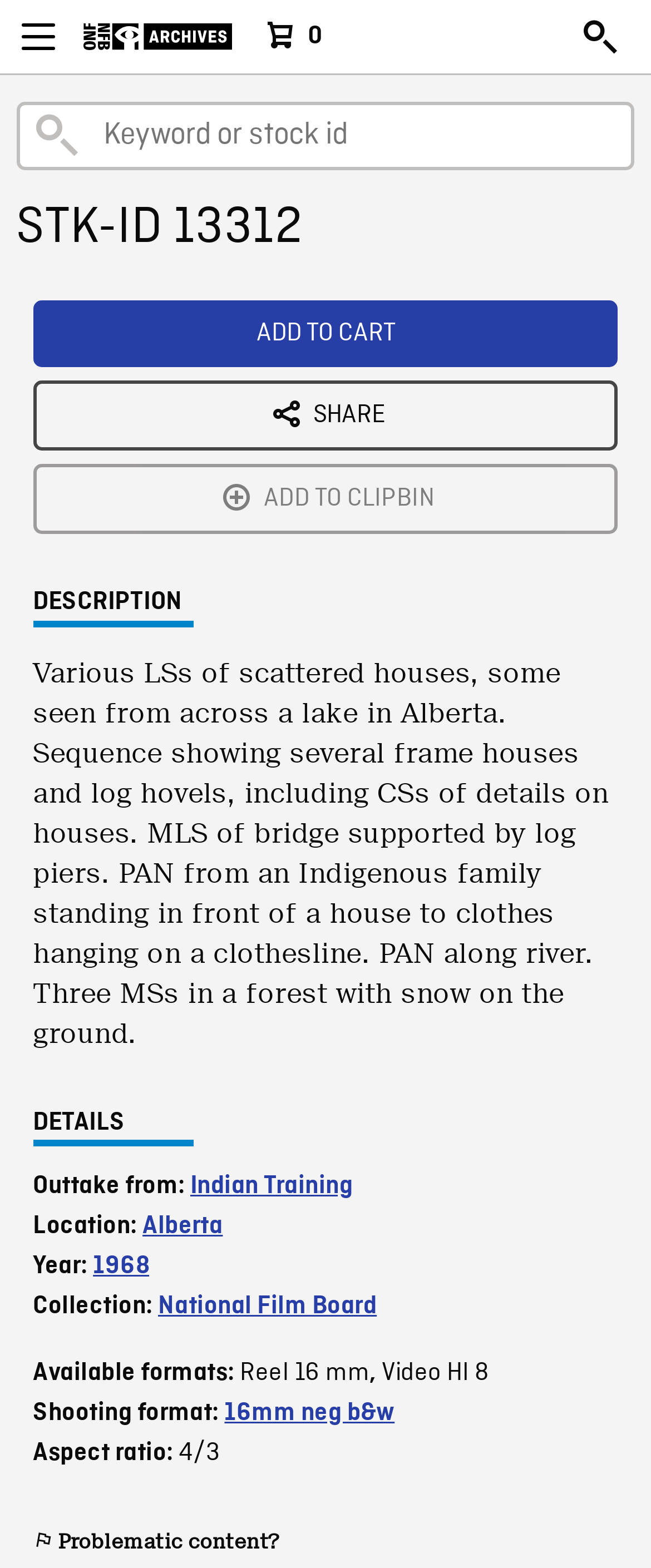Please determine the bounding box coordinates of the section I need to click to accomplish this instruction: "Search for a keyword or stock ID".

[0.12, 0.074, 0.944, 0.099]